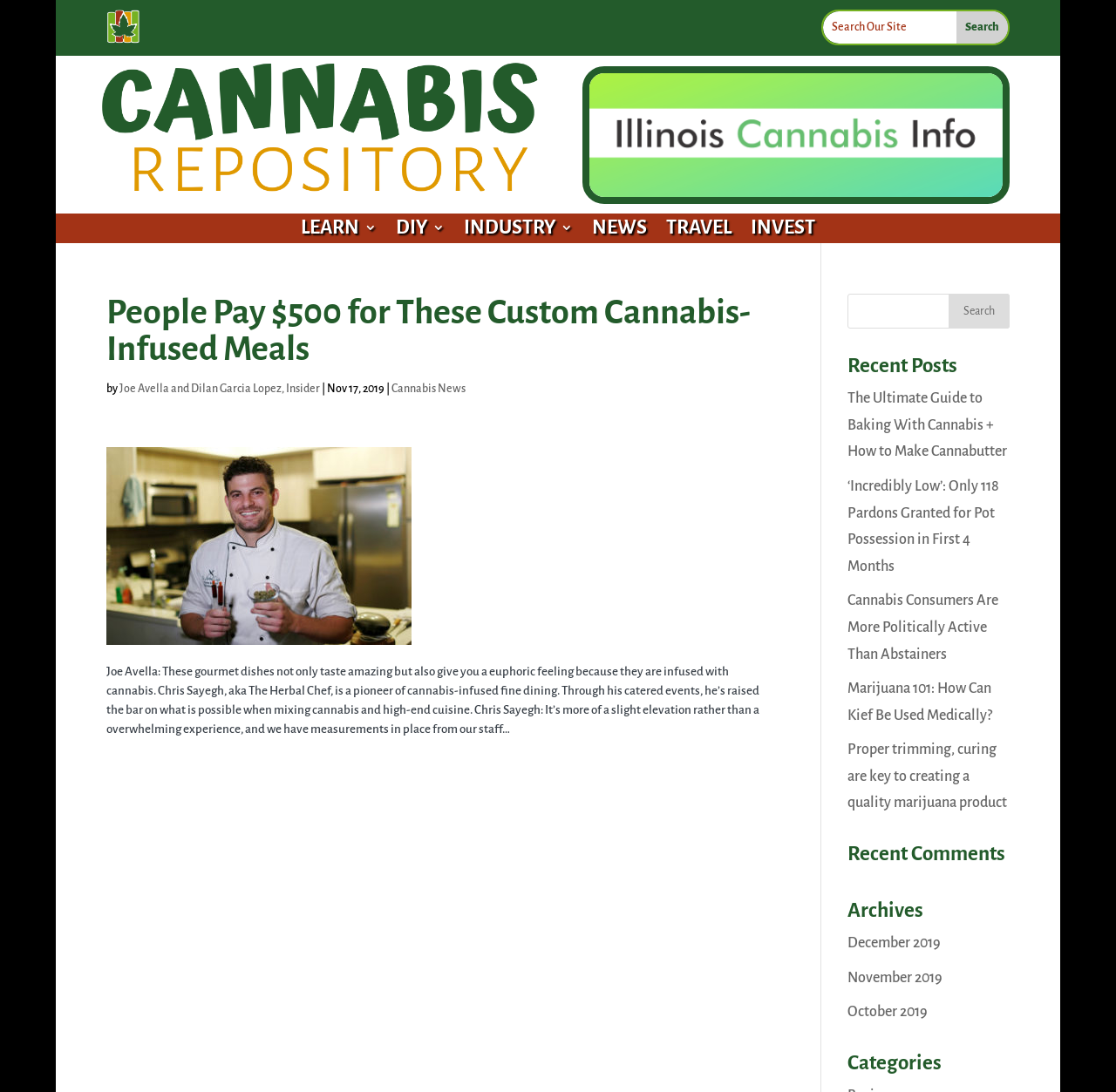Provide the bounding box coordinates of the section that needs to be clicked to accomplish the following instruction: "Learn more about cannabis news."

[0.35, 0.35, 0.417, 0.362]